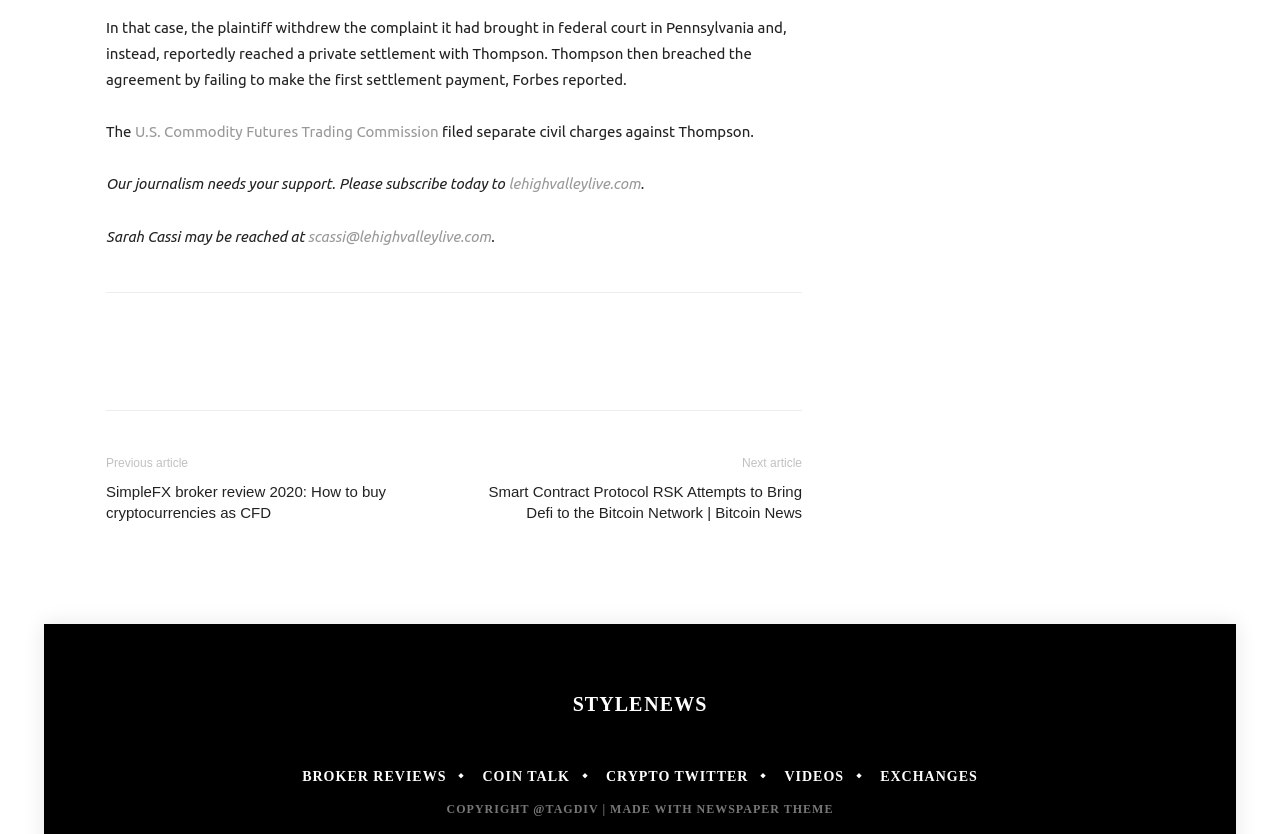Give a succinct answer to this question in a single word or phrase: 
What type of content is available on the webpage?

News and articles